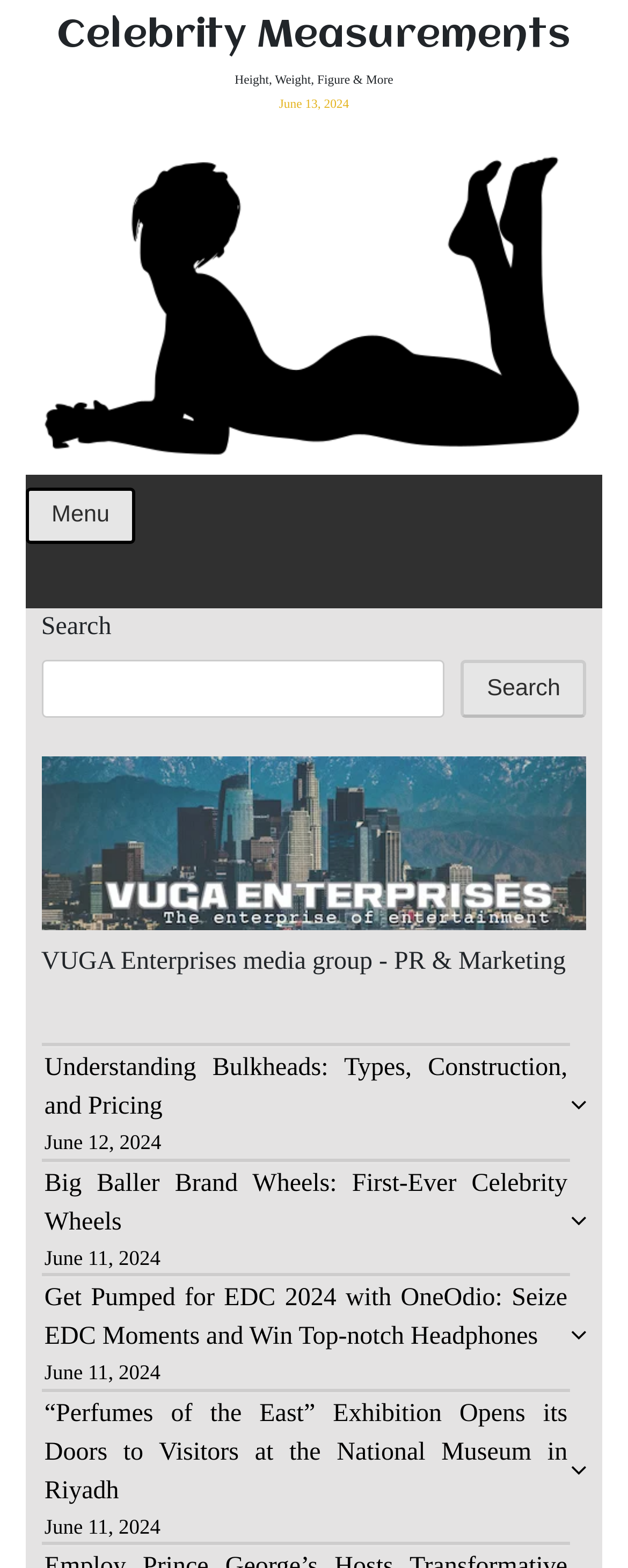Determine the bounding box coordinates of the element that should be clicked to execute the following command: "Click the 'Menu' button".

[0.04, 0.311, 0.216, 0.347]